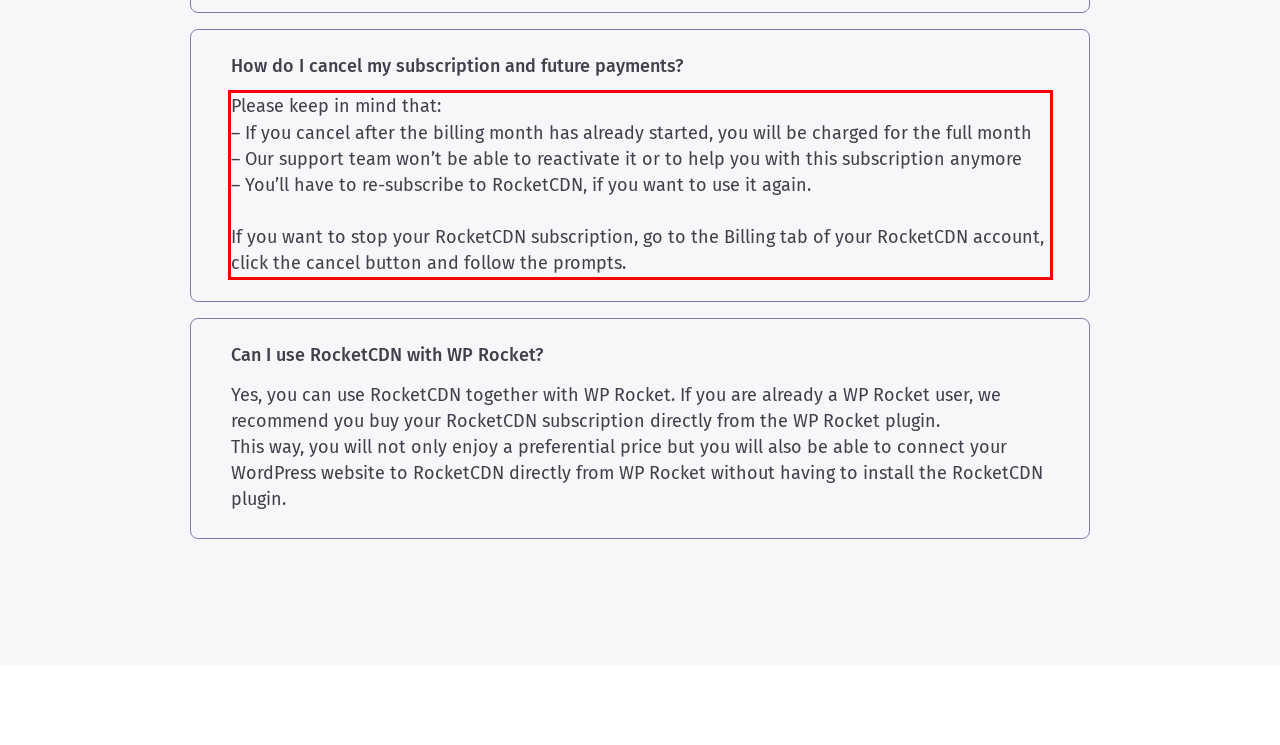Given a screenshot of a webpage with a red bounding box, please identify and retrieve the text inside the red rectangle.

Please keep in mind that: – If you cancel after the billing month has already started, you will be charged for the full month – Our support team won’t be able to reactivate it or to help you with this subscription anymore – You’ll have to re-subscribe to RocketCDN, if you want to use it again. If you want to stop your RocketCDN subscription, go to the Billing tab of your RocketCDN account, click the cancel button and follow the prompts.